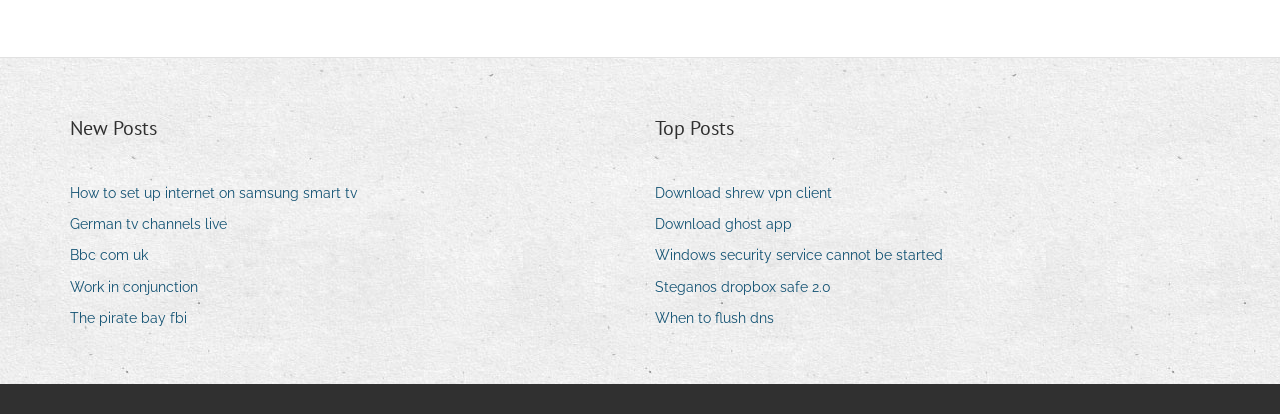Locate the UI element described as follows: "The pirate bay fbi". Return the bounding box coordinates as four float numbers between 0 and 1 in the order [left, top, right, bottom].

[0.055, 0.736, 0.158, 0.802]